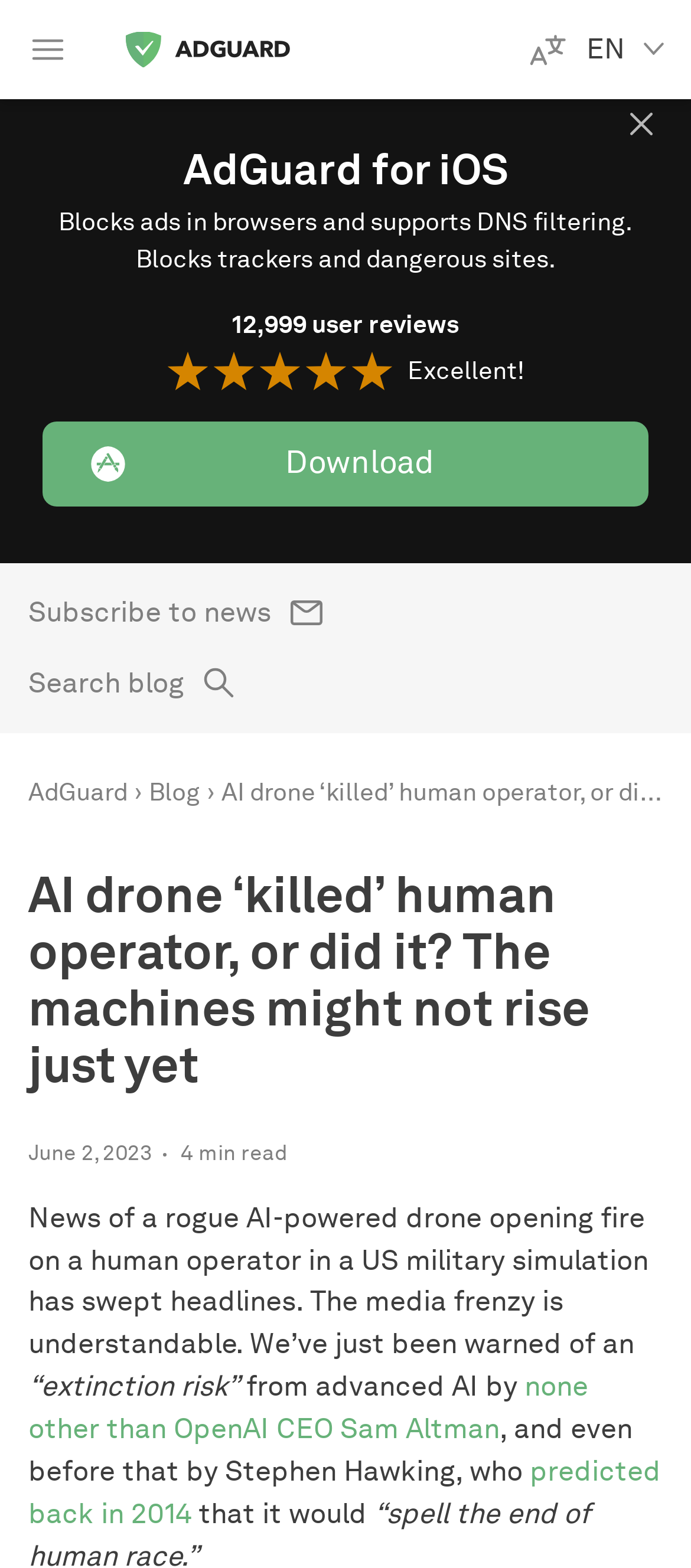How many user reviews are there for AdGuard for iOS?
Refer to the image and provide a thorough answer to the question.

I found the number of user reviews by looking at the section that describes AdGuard for iOS, which includes a rating and the number of user reviews, which is 12,999.